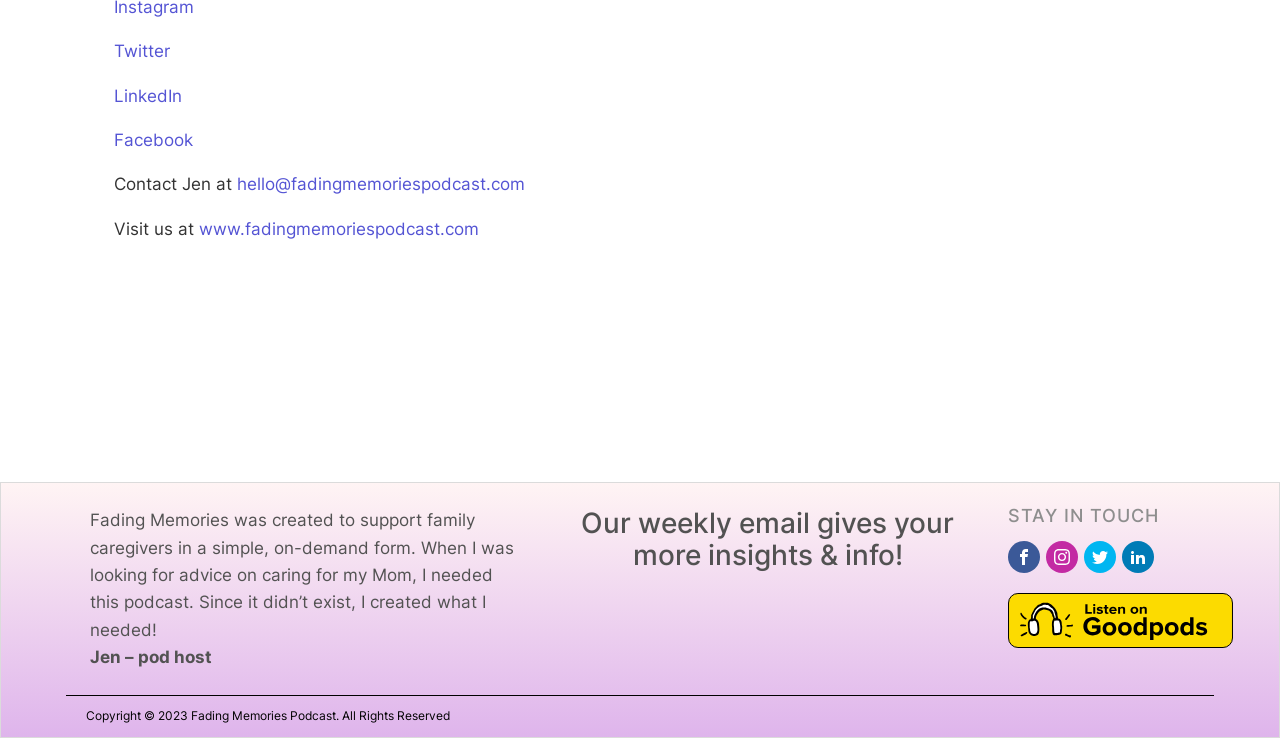How can users stay in touch with the podcast?
Answer the question with just one word or phrase using the image.

Through social media and email